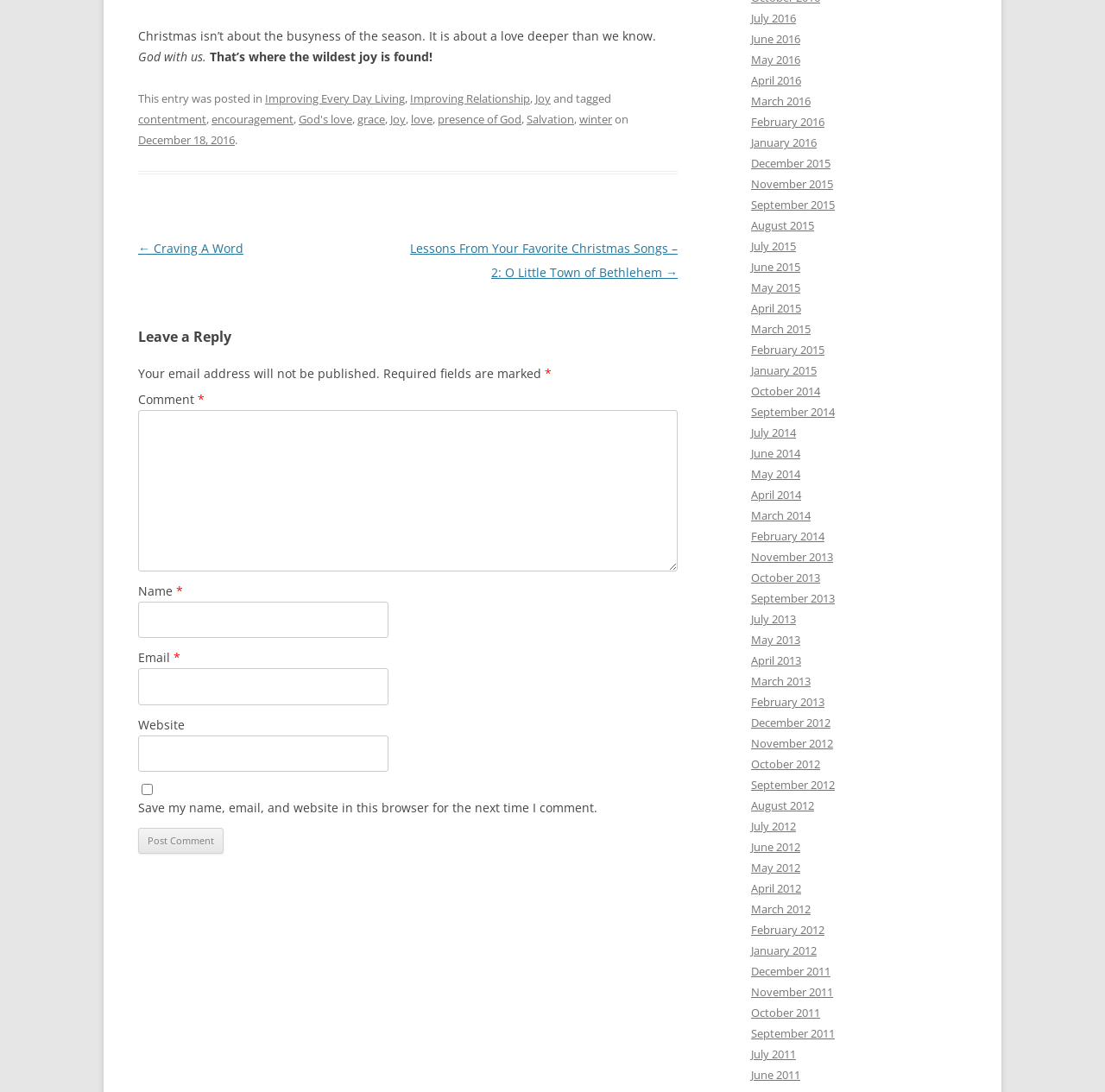Respond with a single word or phrase:
How many months are listed in the archive?

36